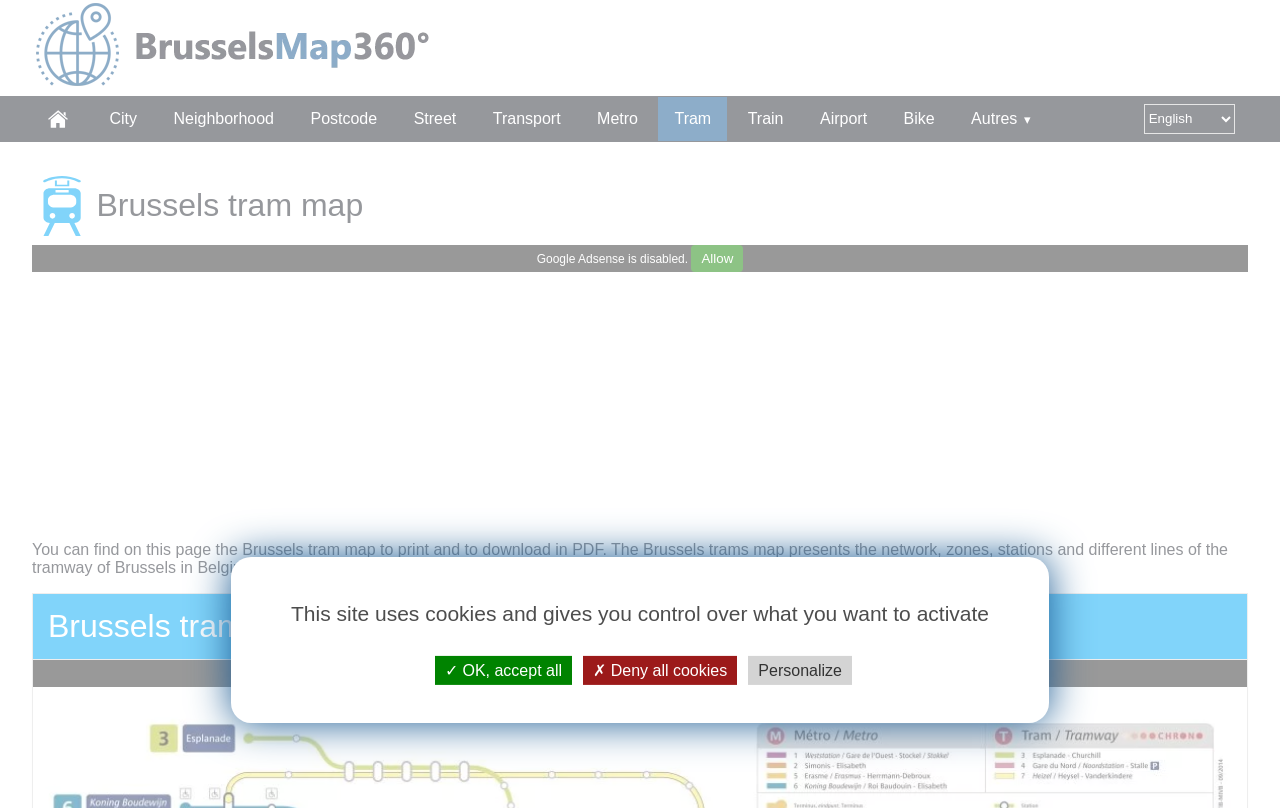What is the website's logo?
Refer to the screenshot and respond with a concise word or phrase.

brusselsmap360.com